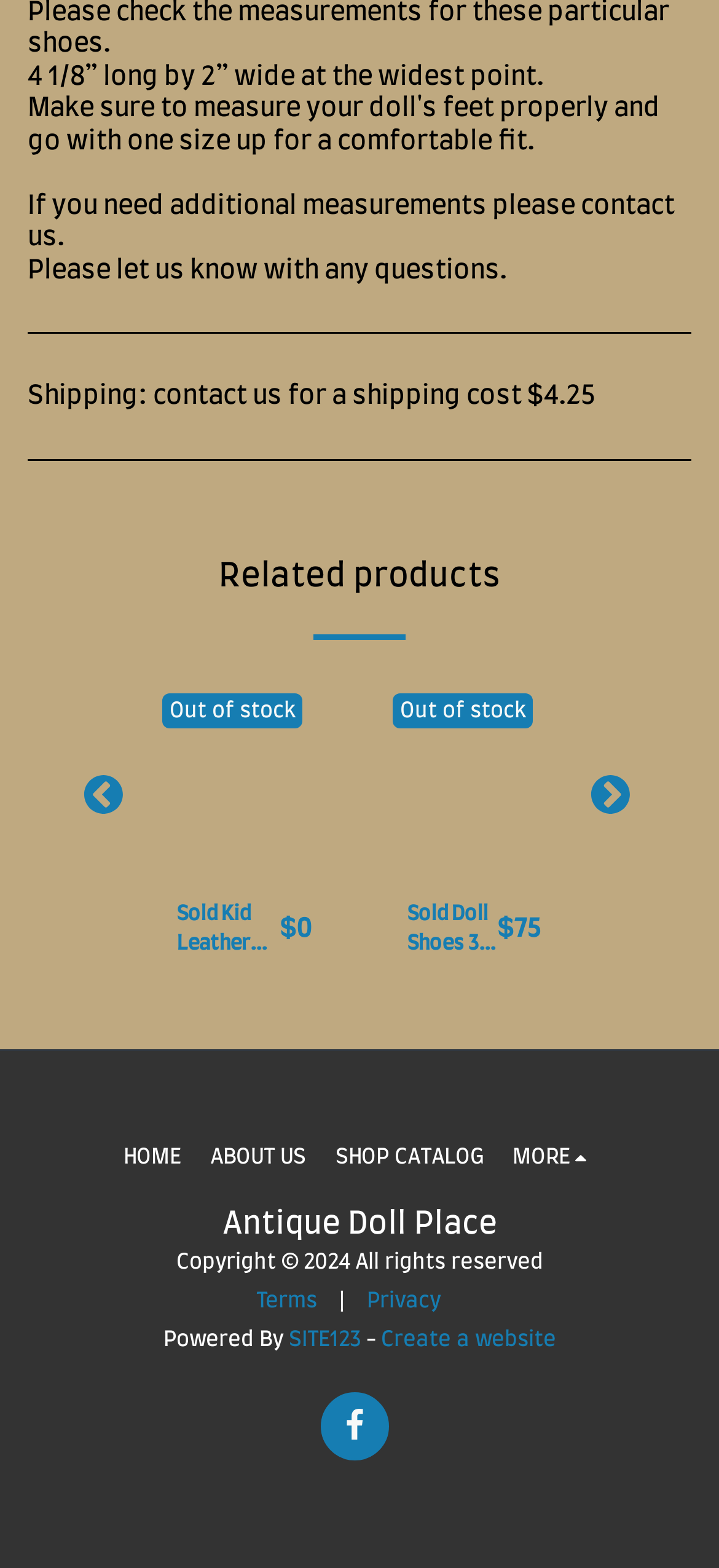Kindly respond to the following question with a single word or a brief phrase: 
What is the copyright year of the website?

2024